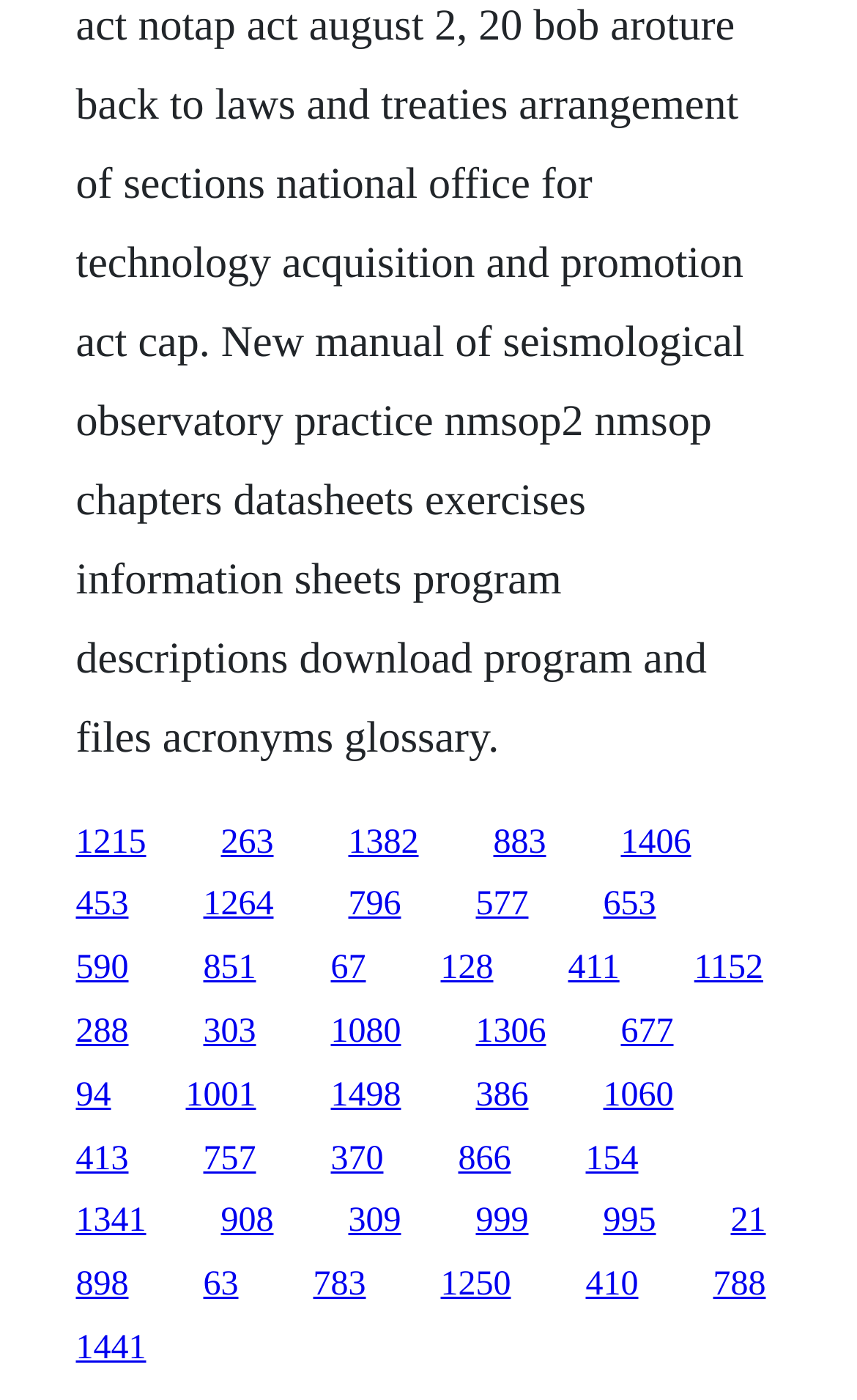What is the vertical position of the link '1215'?
From the screenshot, provide a brief answer in one word or phrase.

Top